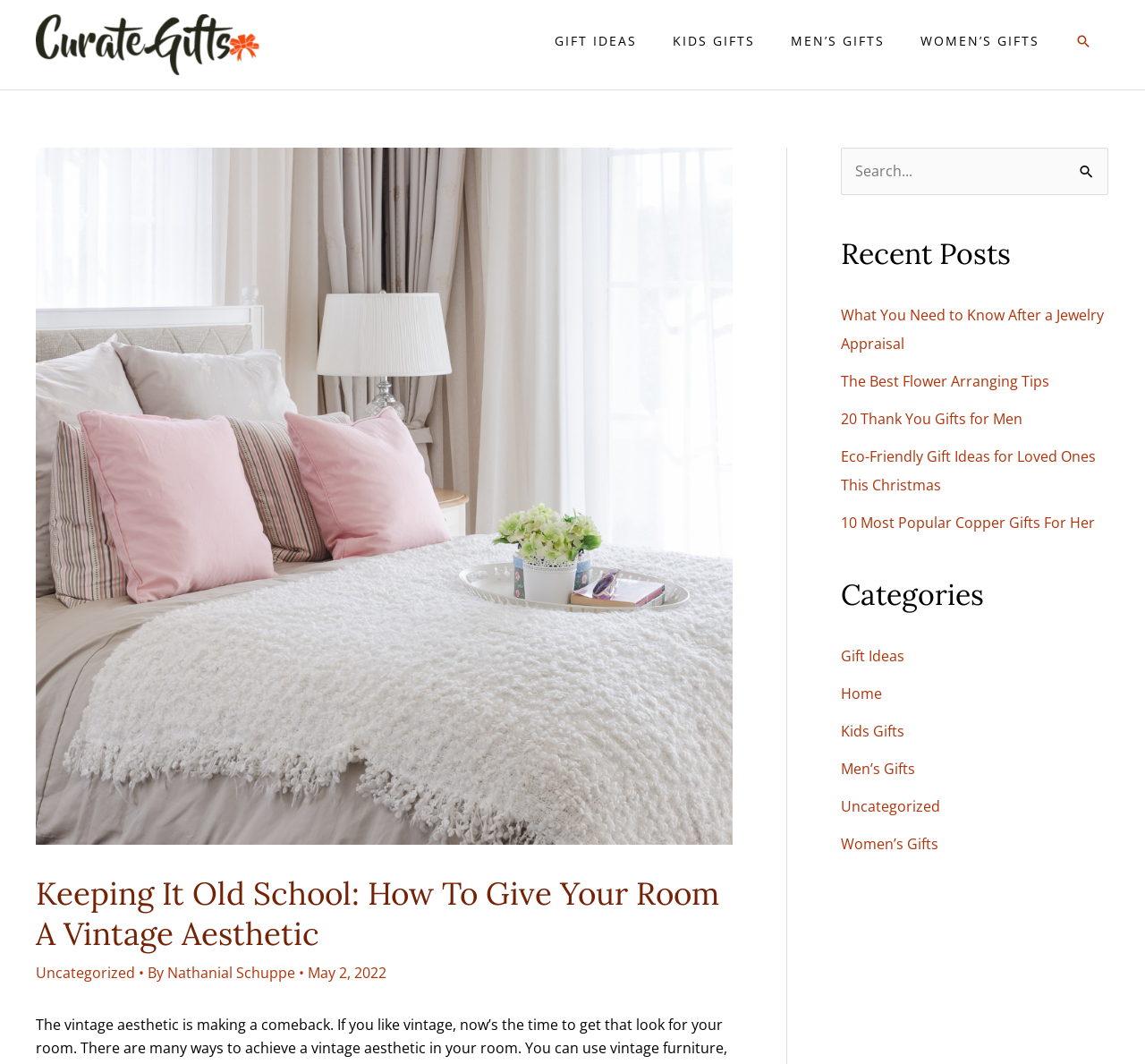Find the bounding box of the web element that fits this description: "parent_node: Search for: name="s" placeholder="Search..."".

[0.734, 0.139, 0.968, 0.183]